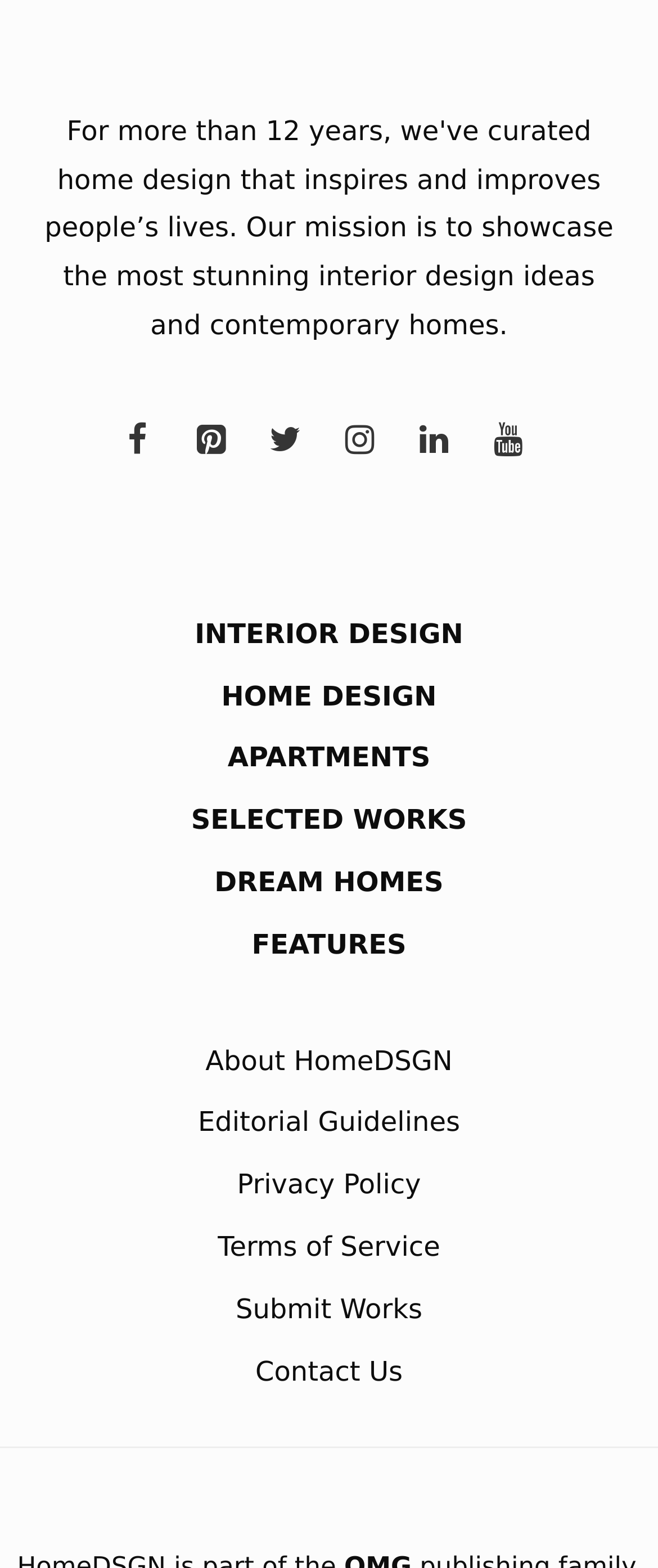How many main categories are listed?
Based on the screenshot, answer the question with a single word or phrase.

3